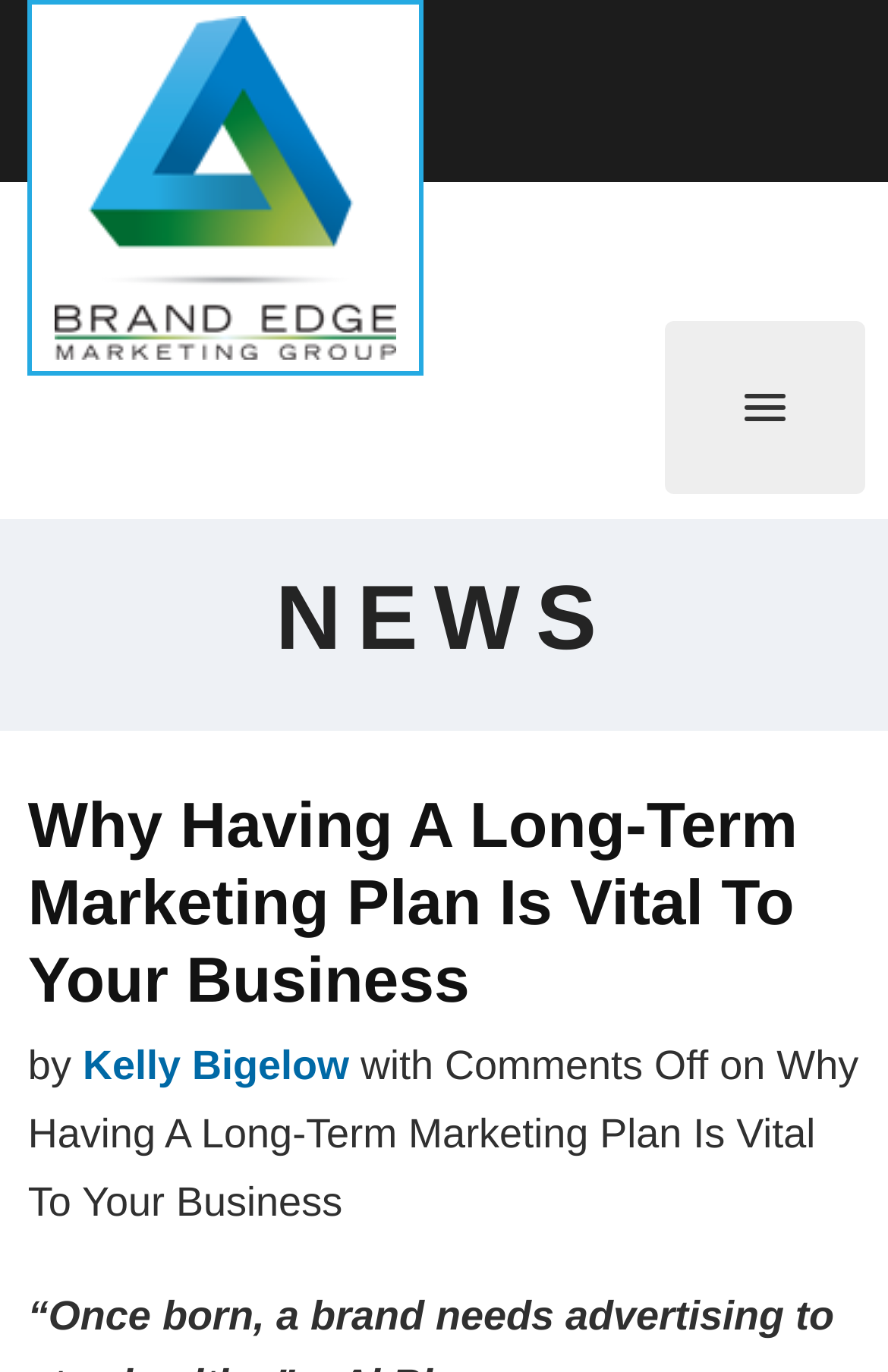Who is the author of the first article?
Can you give a detailed and elaborate answer to the question?

I determined the author of the first article by examining the elements under the 'NEWS' heading. I found a link element with the text 'Kelly Bigelow' which is likely the author of the article, as it's accompanied by the text 'by' and 'with'.